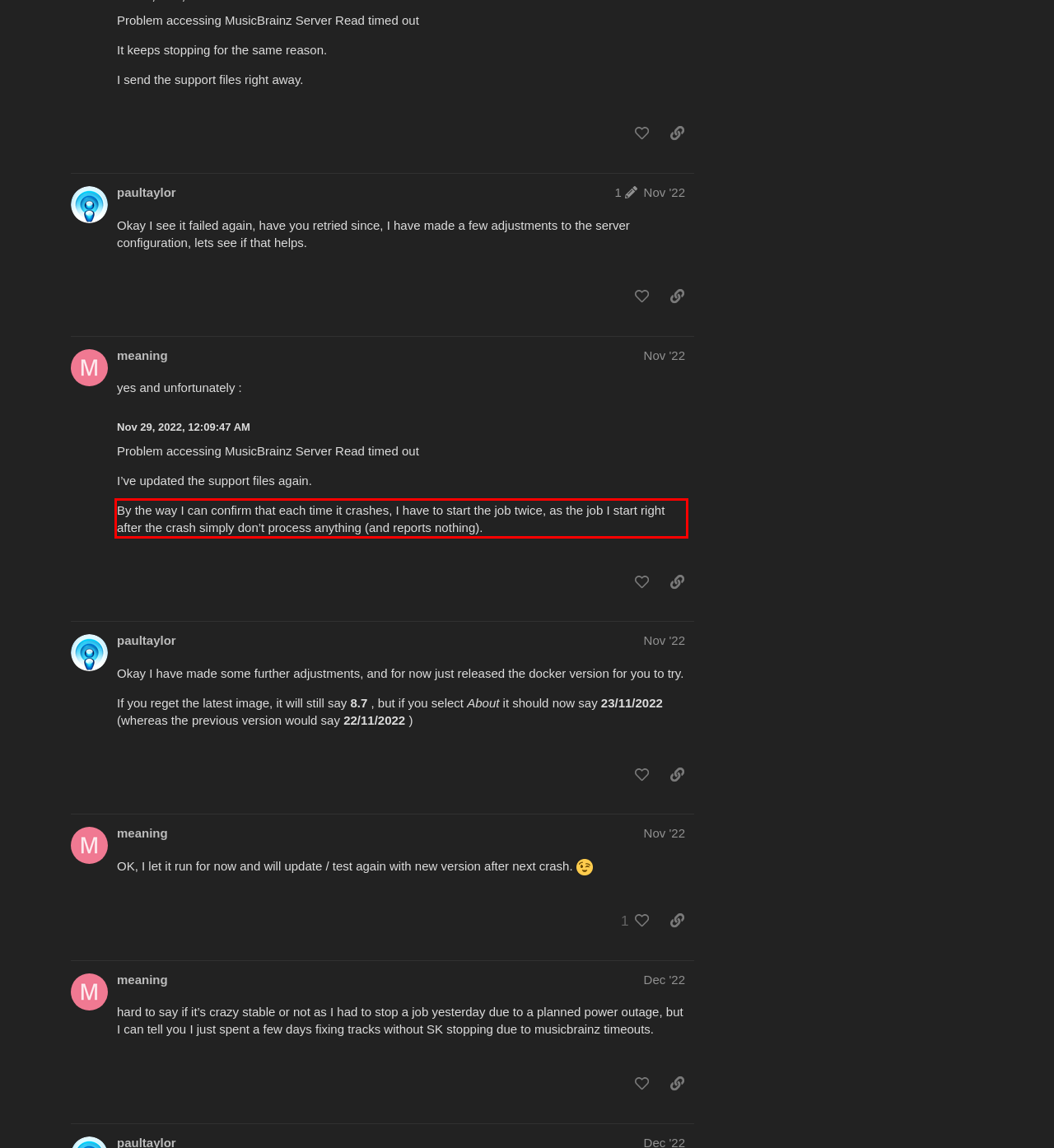Inspect the webpage screenshot that has a red bounding box and use OCR technology to read and display the text inside the red bounding box.

By the way I can confirm that each time it crashes, I have to start the job twice, as the job I start right after the crash simply don’t process anything (and reports nothing).